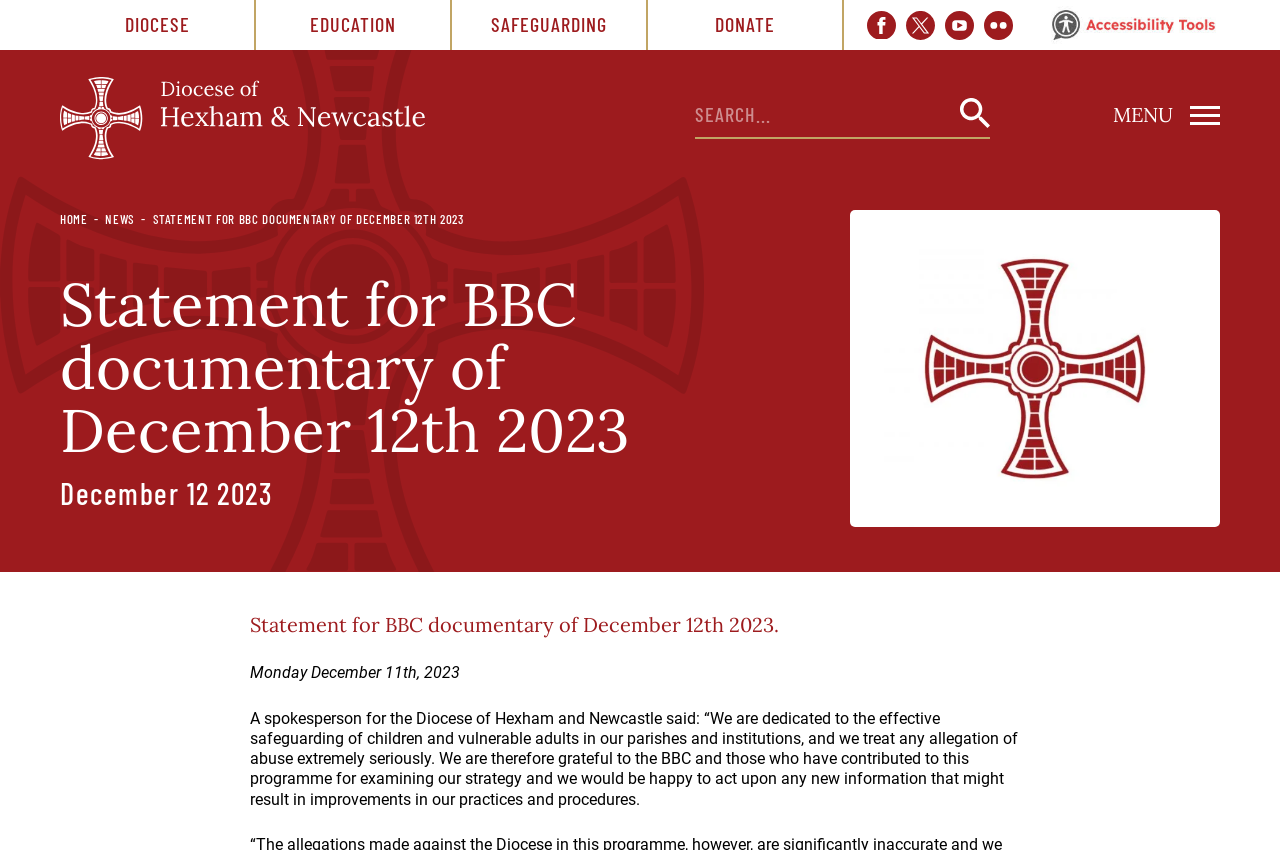Find and specify the bounding box coordinates that correspond to the clickable region for the instruction: "Click on the NEWS link".

[0.082, 0.248, 0.105, 0.267]